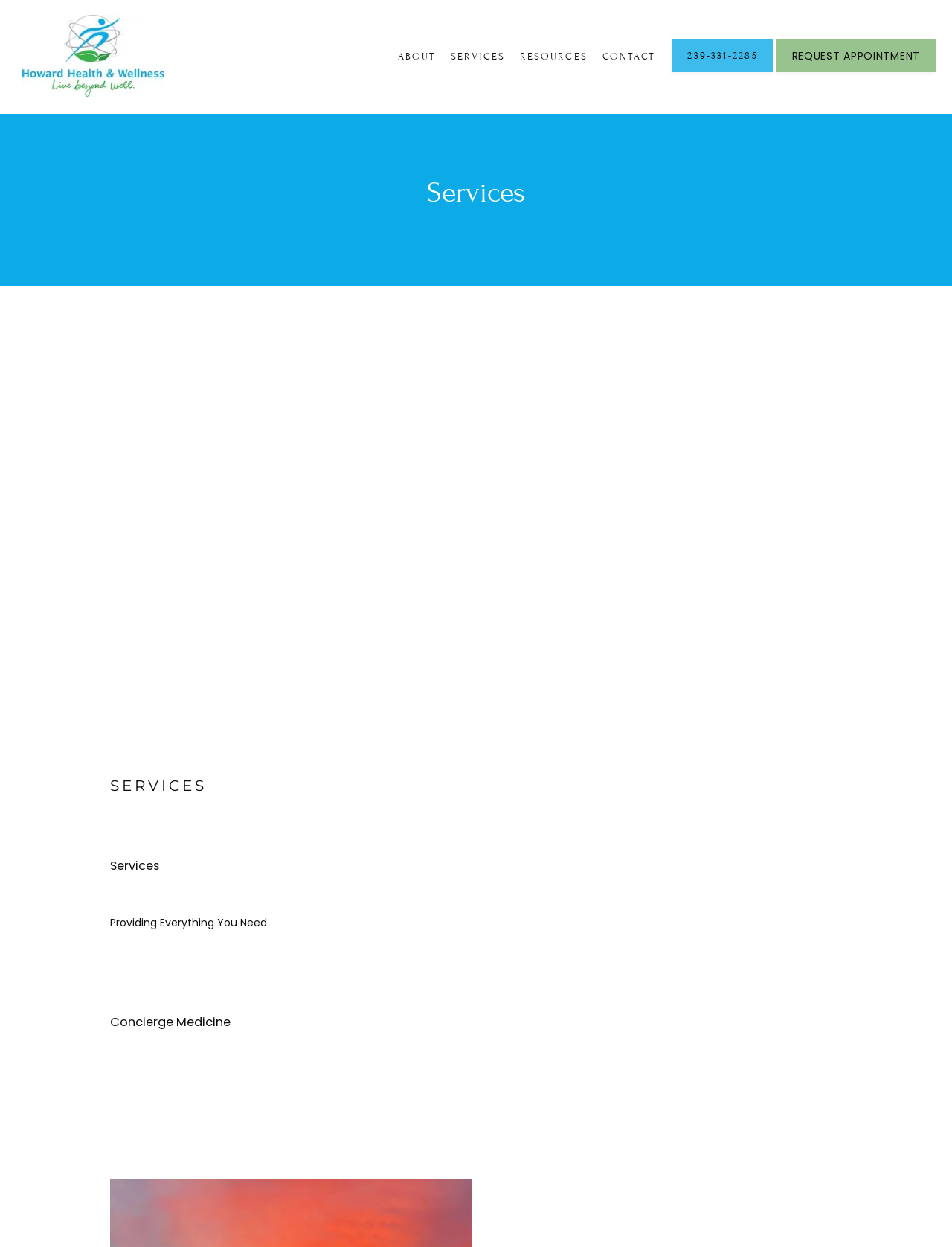Locate the bounding box of the UI element with the following description: "Initiatives for Health Management".

None